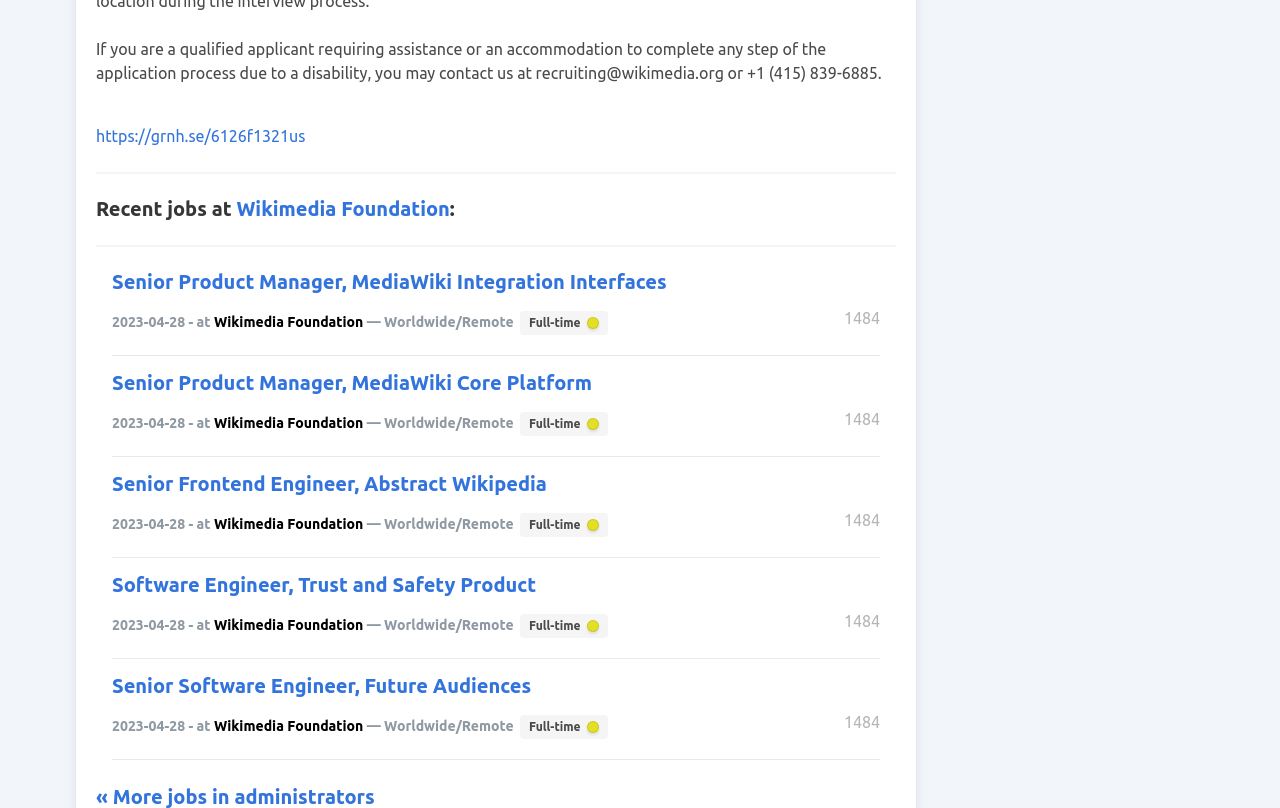Provide a one-word or one-phrase answer to the question:
What is the company name of the job postings?

Wikimedia Foundation